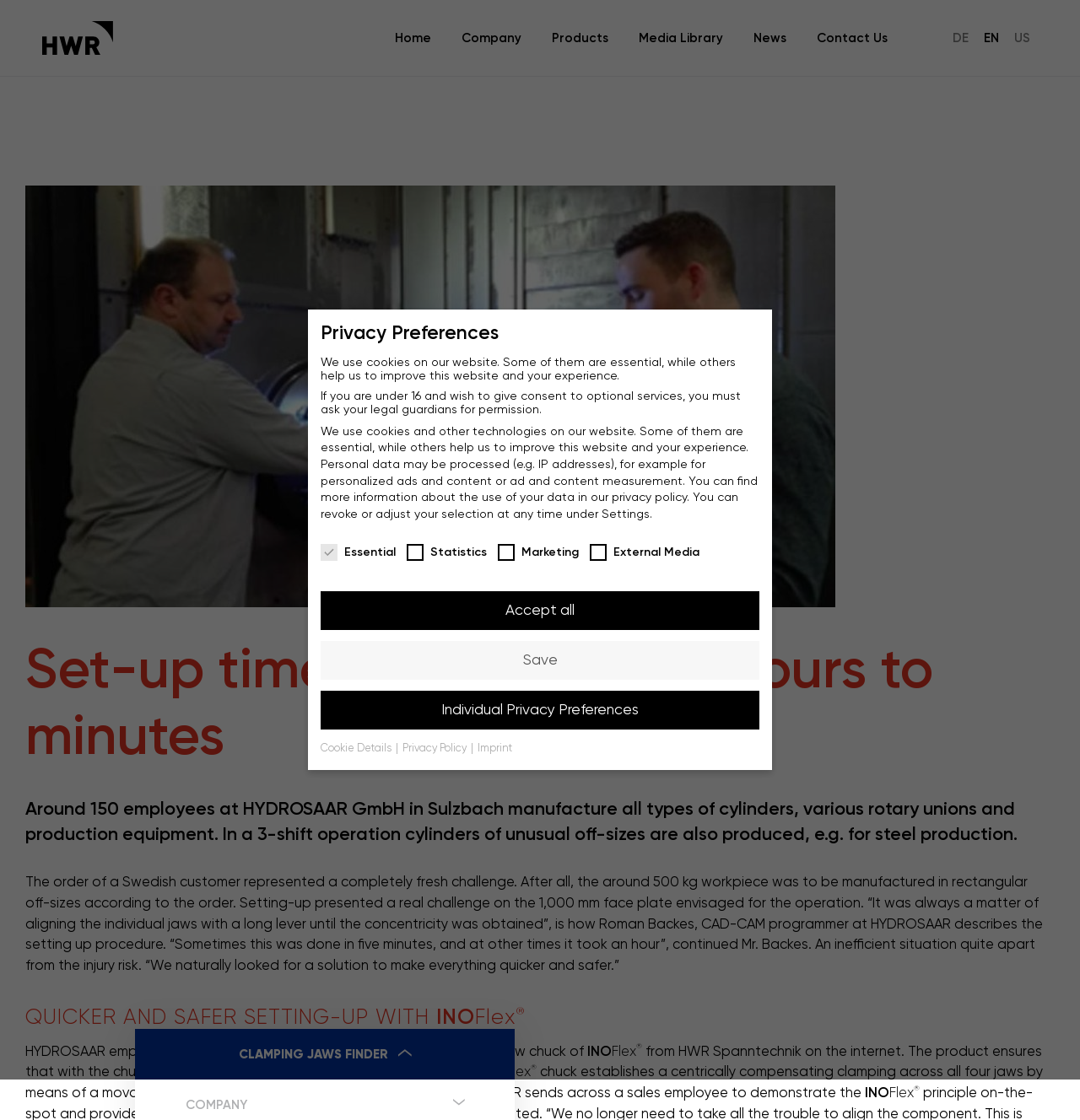Identify the bounding box coordinates of the clickable region necessary to fulfill the following instruction: "Click the Home link". The bounding box coordinates should be four float numbers between 0 and 1, i.e., [left, top, right, bottom].

[0.366, 0.0, 0.399, 0.068]